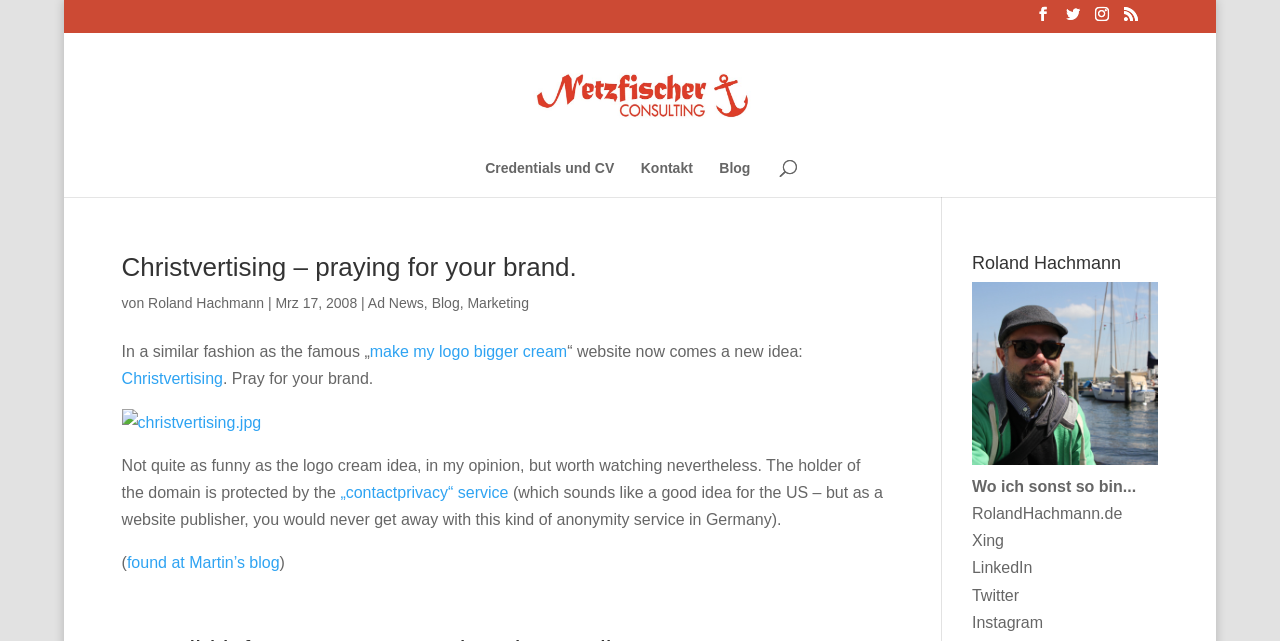Please find the bounding box coordinates of the clickable region needed to complete the following instruction: "Visit Netzfischer Consulting homepage". The bounding box coordinates must consist of four float numbers between 0 and 1, i.e., [left, top, right, bottom].

[0.377, 0.131, 0.626, 0.158]